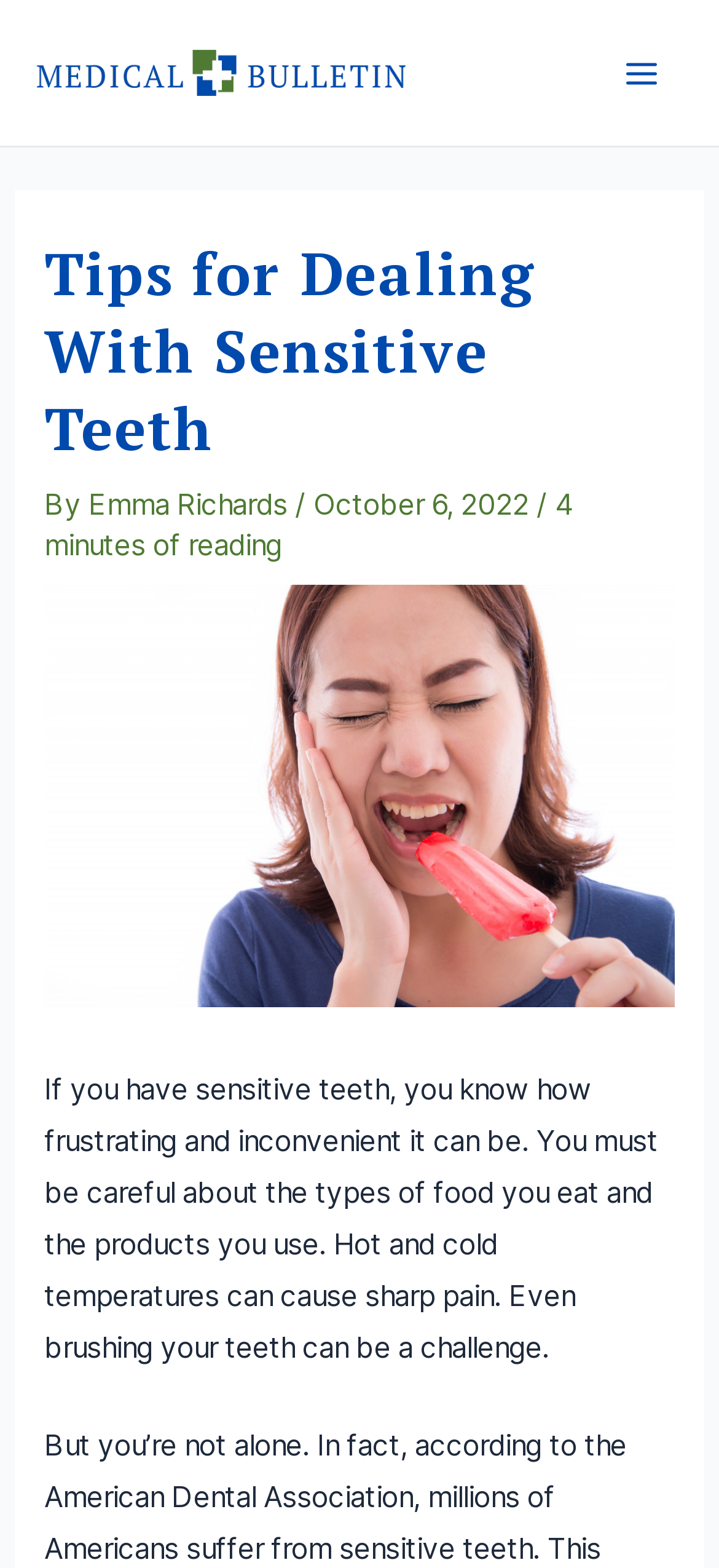How long does it take to read the article?
Based on the visual, give a brief answer using one word or a short phrase.

4 minutes